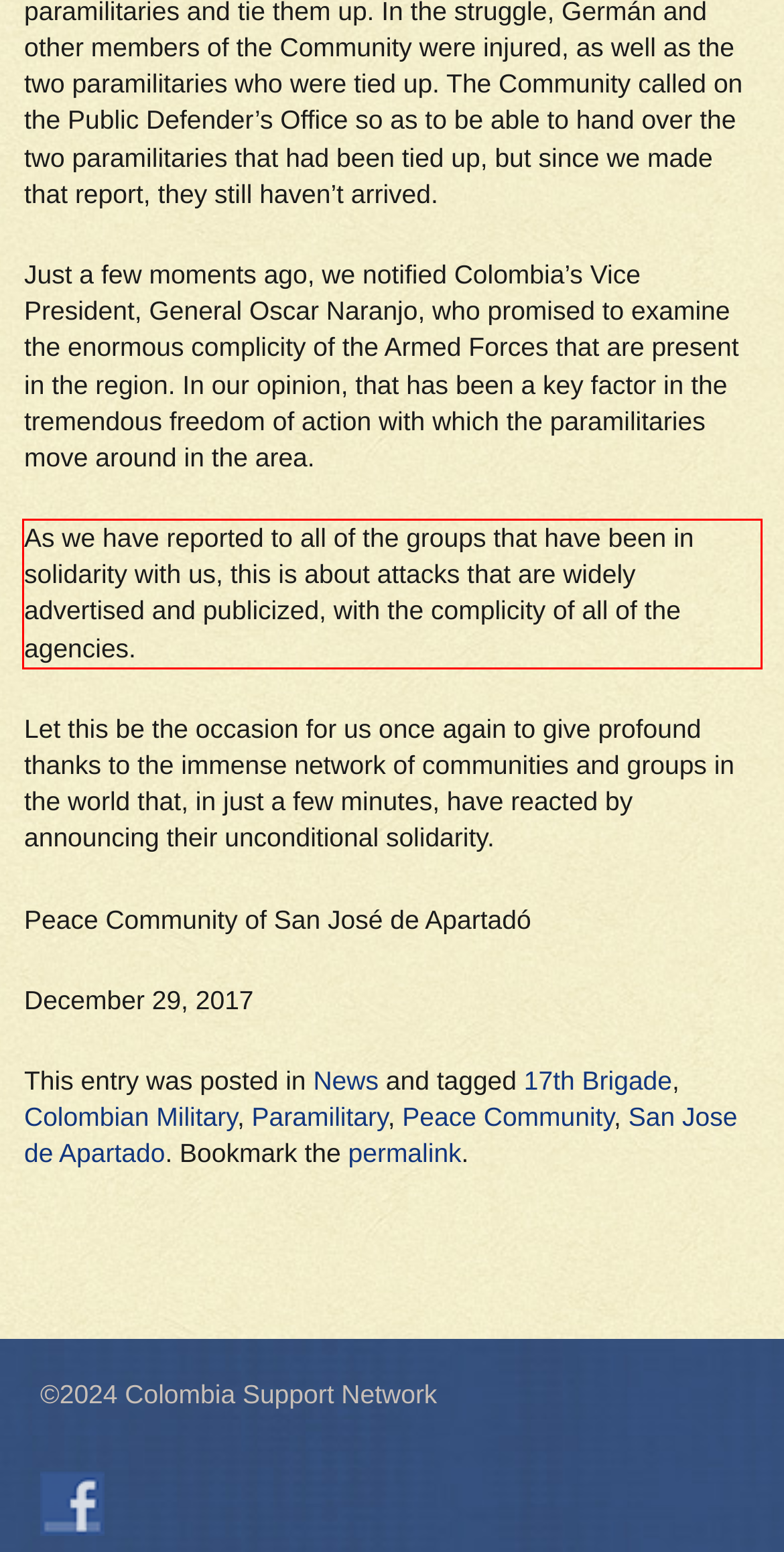Analyze the screenshot of a webpage where a red rectangle is bounding a UI element. Extract and generate the text content within this red bounding box.

As we have reported to all of the groups that have been in solidarity with us, this is about attacks that are widely advertised and publicized, with the complicity of all of the agencies.